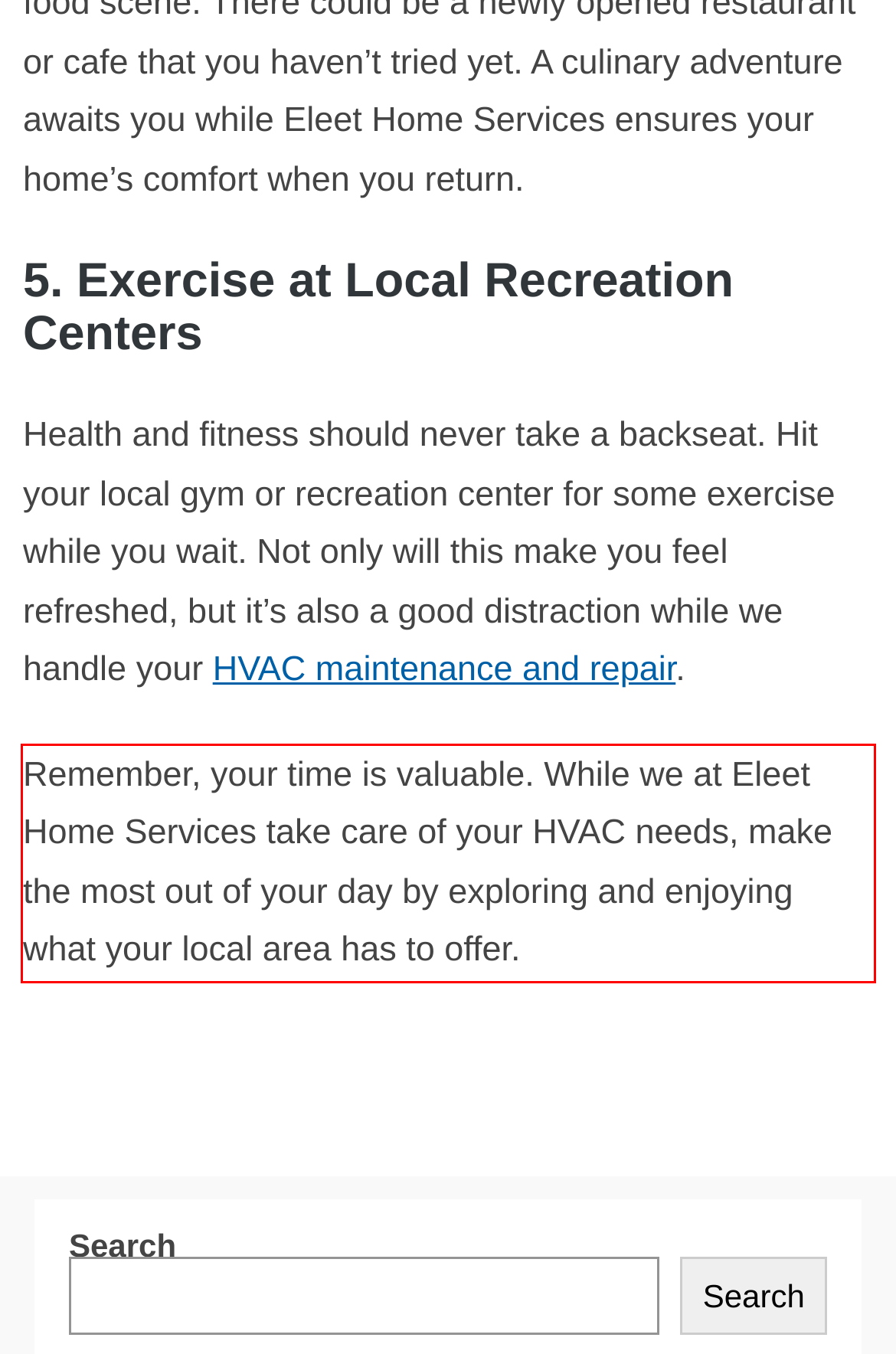Given a screenshot of a webpage with a red bounding box, please identify and retrieve the text inside the red rectangle.

Remember, your time is valuable. While we at Eleet Home Services take care of your HVAC needs, make the most out of your day by exploring and enjoying what your local area has to offer.